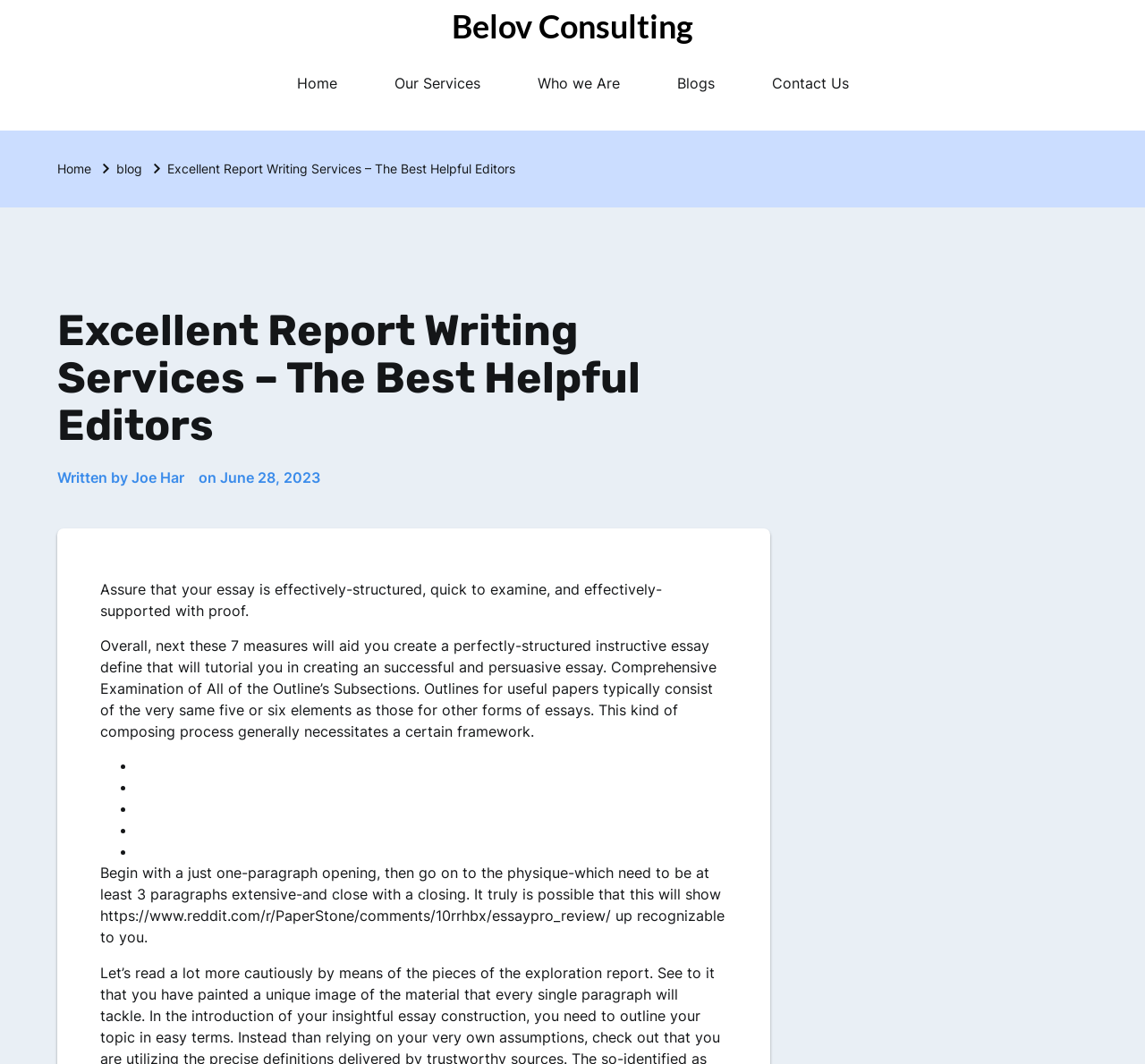How many paragraphs should the body of the essay have?
Using the screenshot, give a one-word or short phrase answer.

at least 3